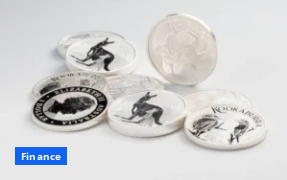Convey a detailed narrative of what is depicted in the image.

The image showcases an assortment of silver bullion coins arranged artistically on a neutral background. Prominent among them are various designs, including the iconic Australian Kookaburra and the Silver Philharmonic, which highlight the detailed craftsmanship and unique artistry of these coins. These silver pieces are not only valuable as tangible assets in the world of finance but are also sought after by collectors for their historical and aesthetic significance. The image is paired with a blue label marked "Finance," indicating the relevance of these coins in investment and wealth preservation strategies.